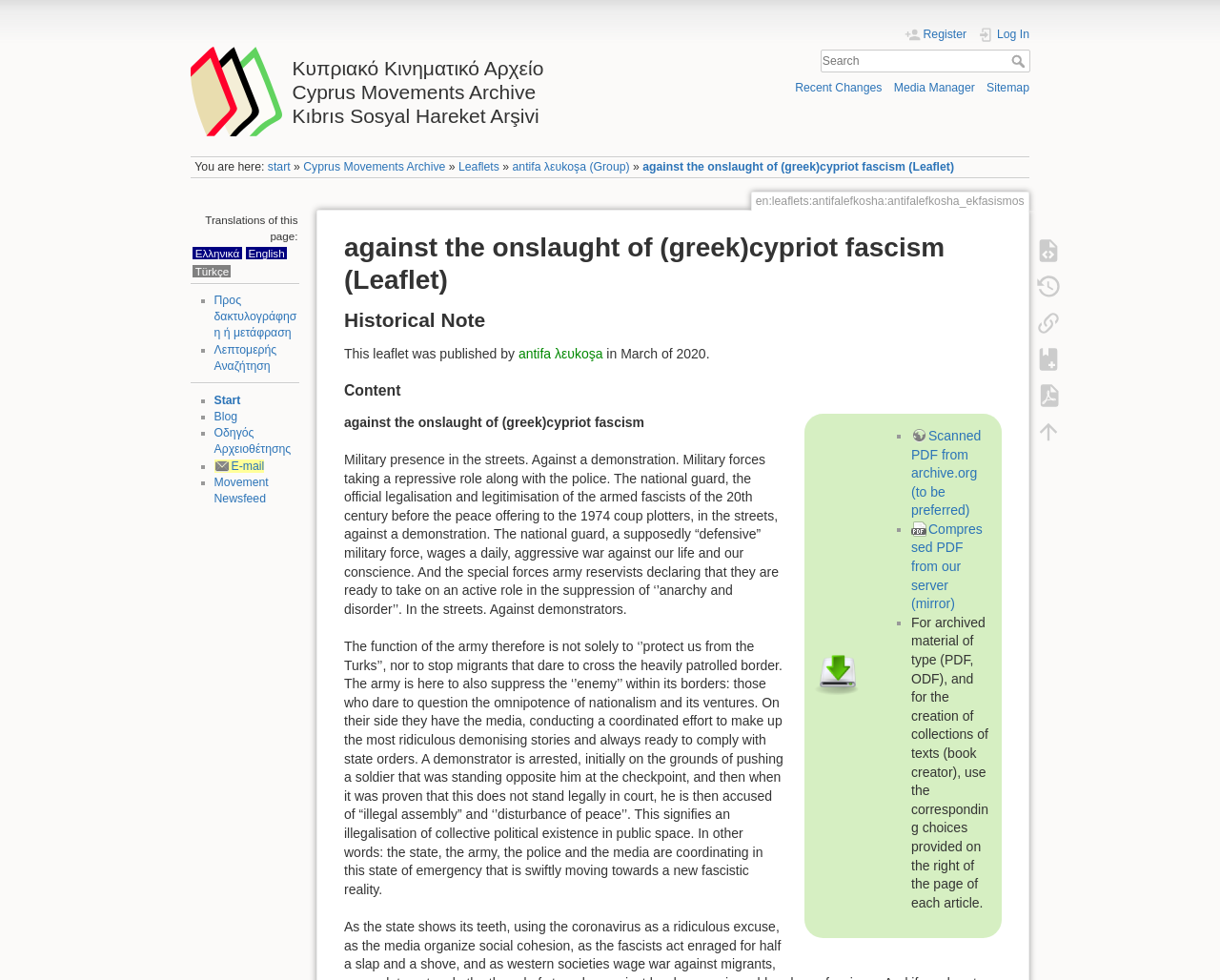Provide an in-depth description of the elements and layout of the webpage.

The webpage is dedicated to the Cyprus Movements Archive, specifically showcasing a leaflet titled "against the onslaught of (greek)cypriot fascism". At the top, there is a heading with the title of the leaflet, accompanied by a link to the archive's homepage. On the top-right corner, there are links to register and log in, each accompanied by a small image.

Below the heading, there is a search bar with a textbox and a search button. To the right of the search bar, there are links to "Recent Changes", "Media Manager", and "Sitemap", each with a corresponding shortcut key.

The main content of the page is divided into sections. The first section displays the leaflet's title and a brief historical note, stating that it was published by "antifa λευkoşa" in March 2020. The next section is titled "Content", which contains a list of links to download the leaflet in different formats, including scanned and compressed PDFs.

The main body of the leaflet's content is a lengthy text that discusses the role of the army and police in suppressing demonstrations and the rise of fascism in Cyprus. The text is divided into paragraphs and spans most of the page.

On the right side of the page, there are several links and buttons, including "Show pagesource", "Old revisions", "Backlinks", "Add to book", "Export to PDF", and "Back to top", each with a corresponding shortcut key and a small image.

At the bottom of the page, there are links to translations of the page in different languages, including Greek, English, and Turkish.